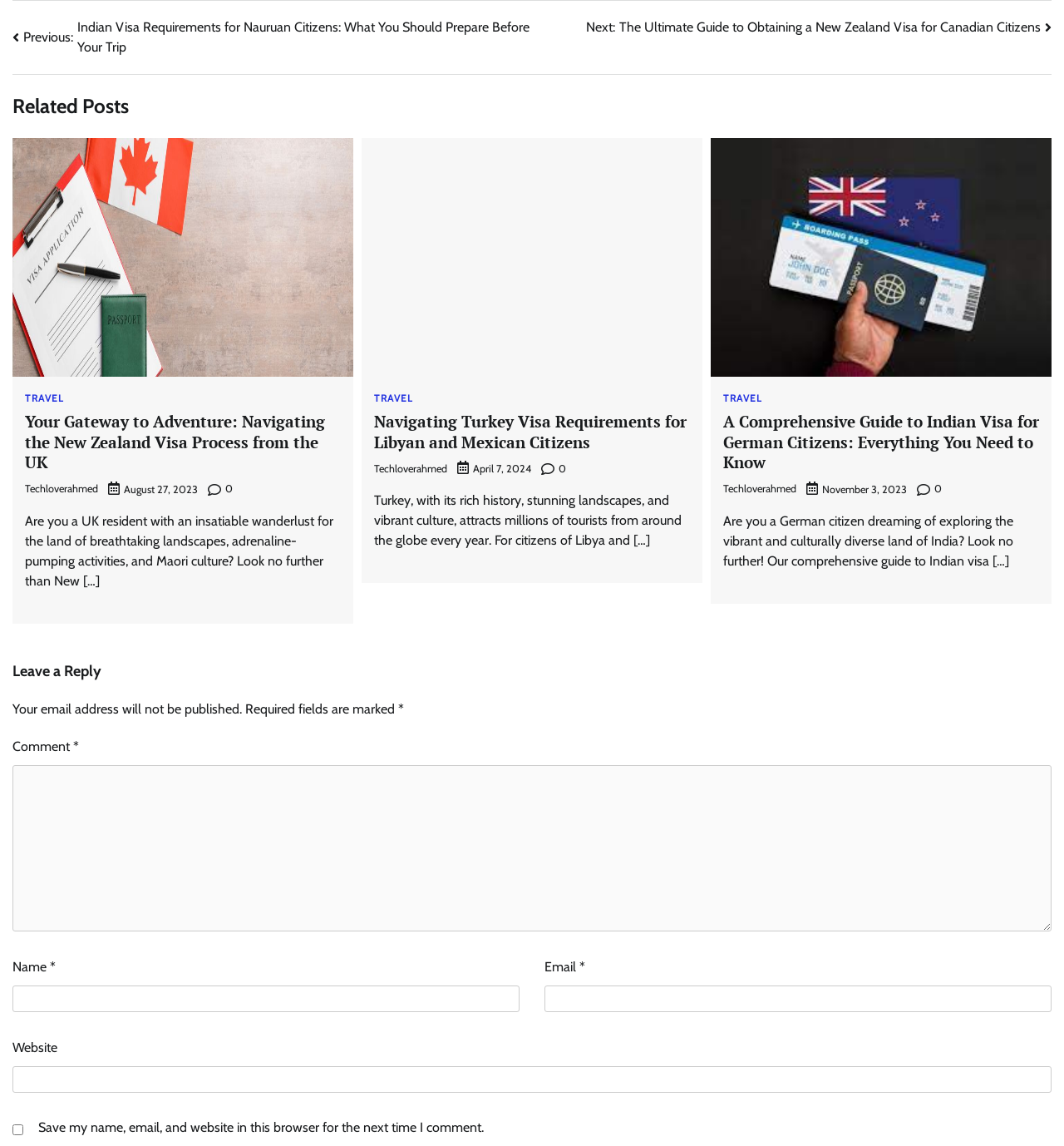Using the information in the image, could you please answer the following question in detail:
What is the purpose of the 'Posts' navigation?

The 'Posts' navigation is used to navigate between different posts on the website. It contains links to previous and next posts, allowing users to easily move between related articles.